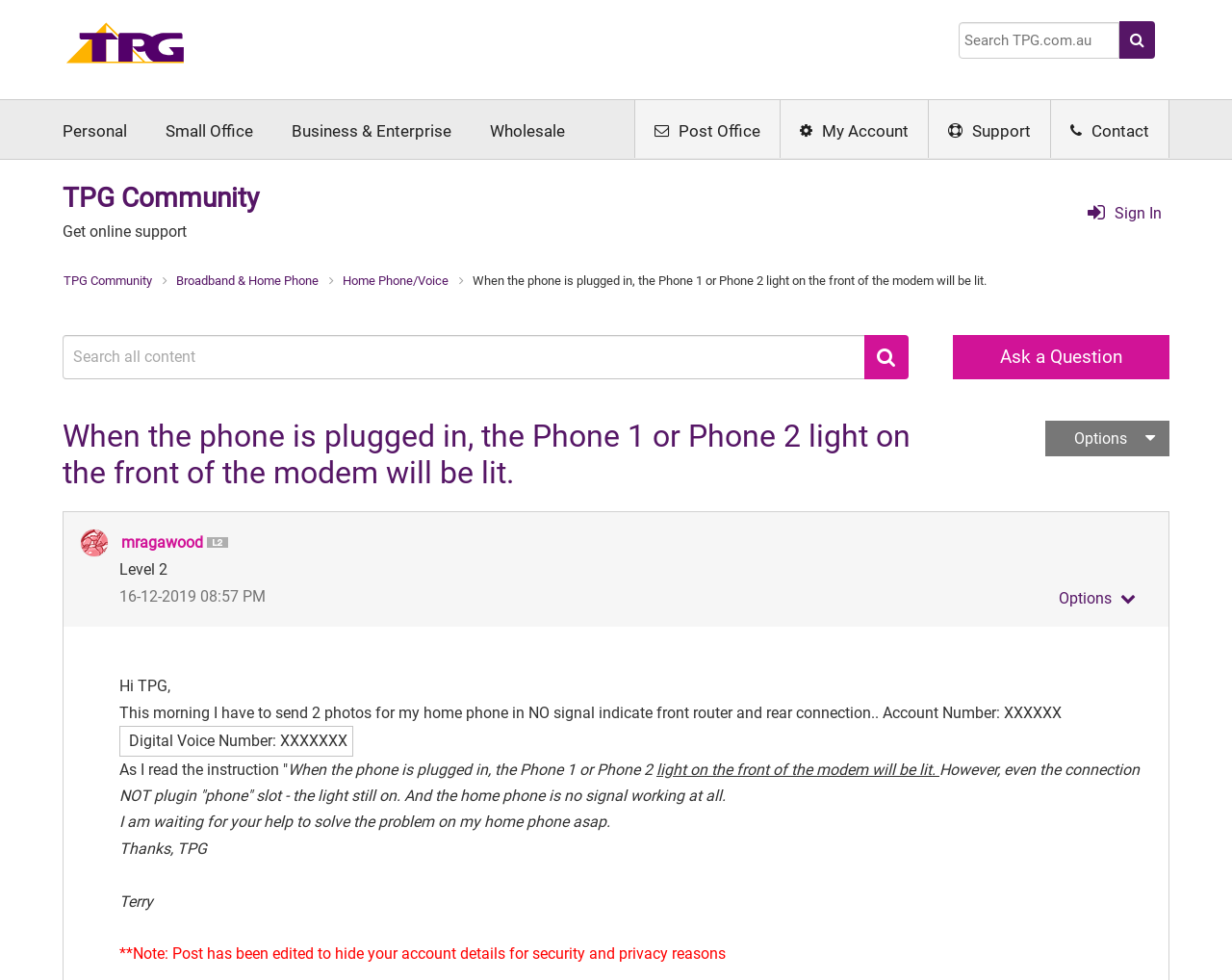What is the issue with the home phone?
Please provide a comprehensive and detailed answer to the question.

According to the post, the author is having an issue with their home phone, specifically that it is not working at all and has no signal, despite the light on the front of the modem being lit.